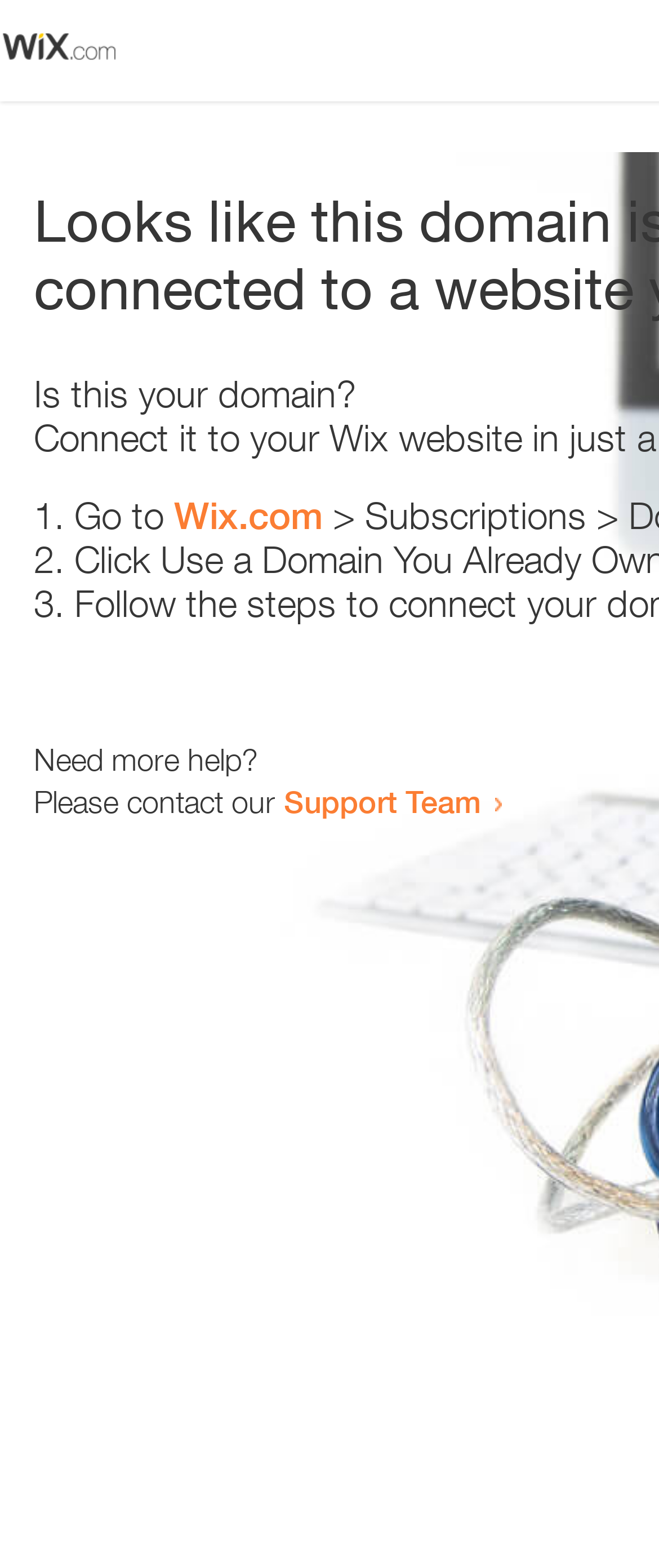Extract the bounding box coordinates for the HTML element that matches this description: "Support Team". The coordinates should be four float numbers between 0 and 1, i.e., [left, top, right, bottom].

[0.431, 0.499, 0.731, 0.523]